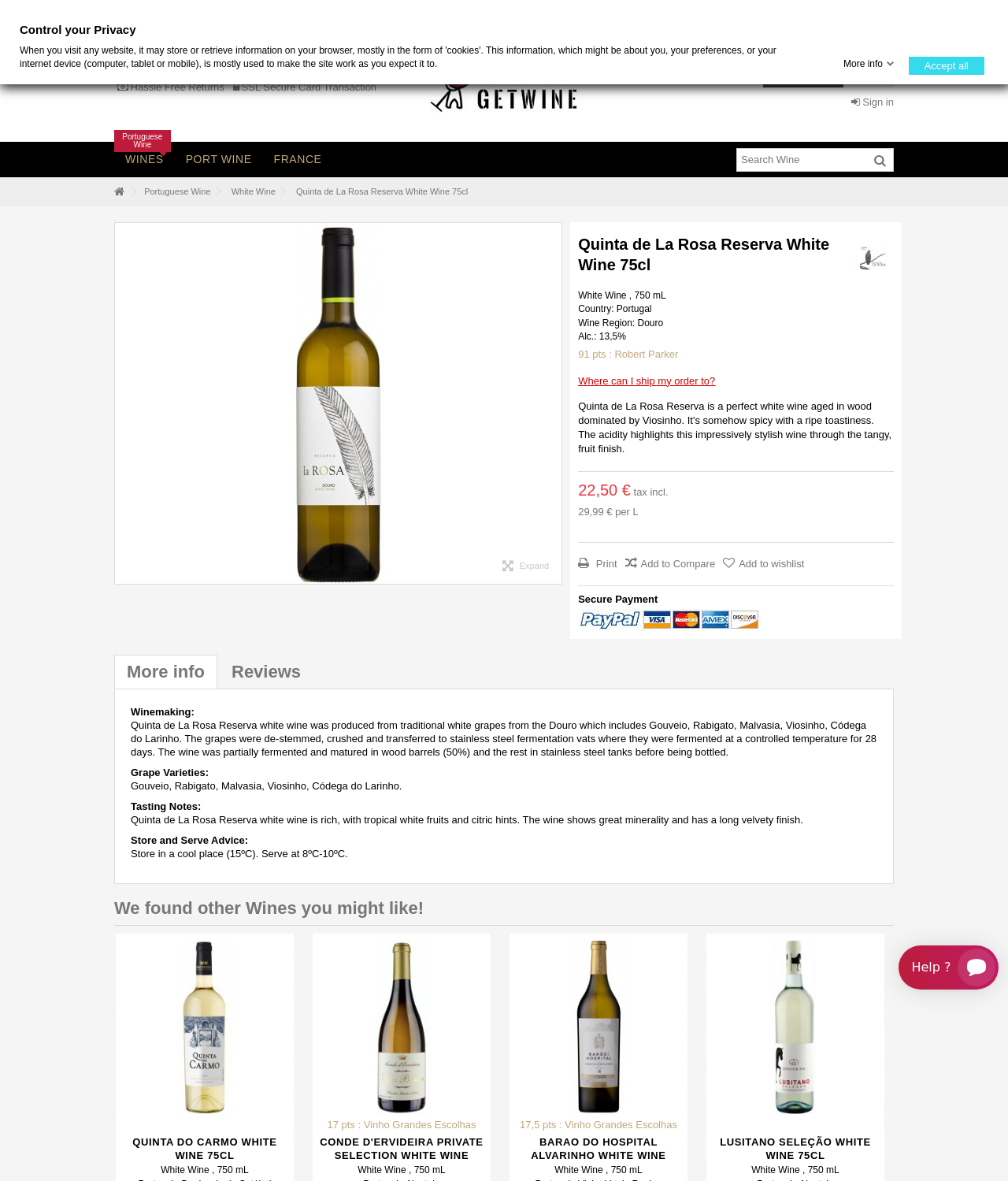How many other wines are recommended?
Answer the question using a single word or phrase, according to the image.

4